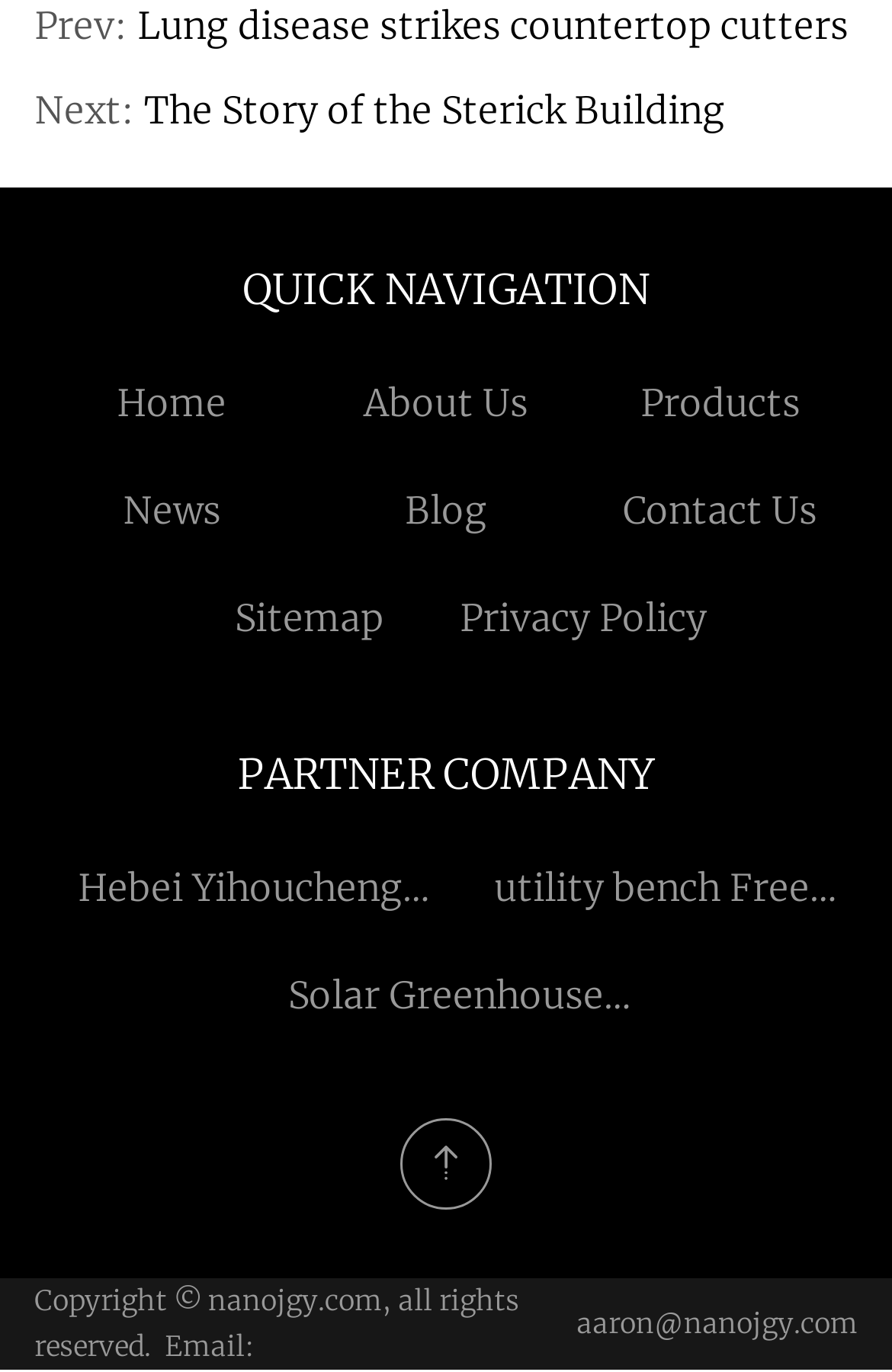How many navigation links are there in the 'QUICK NAVIGATION' section?
Look at the image and answer the question with a single word or phrase.

6